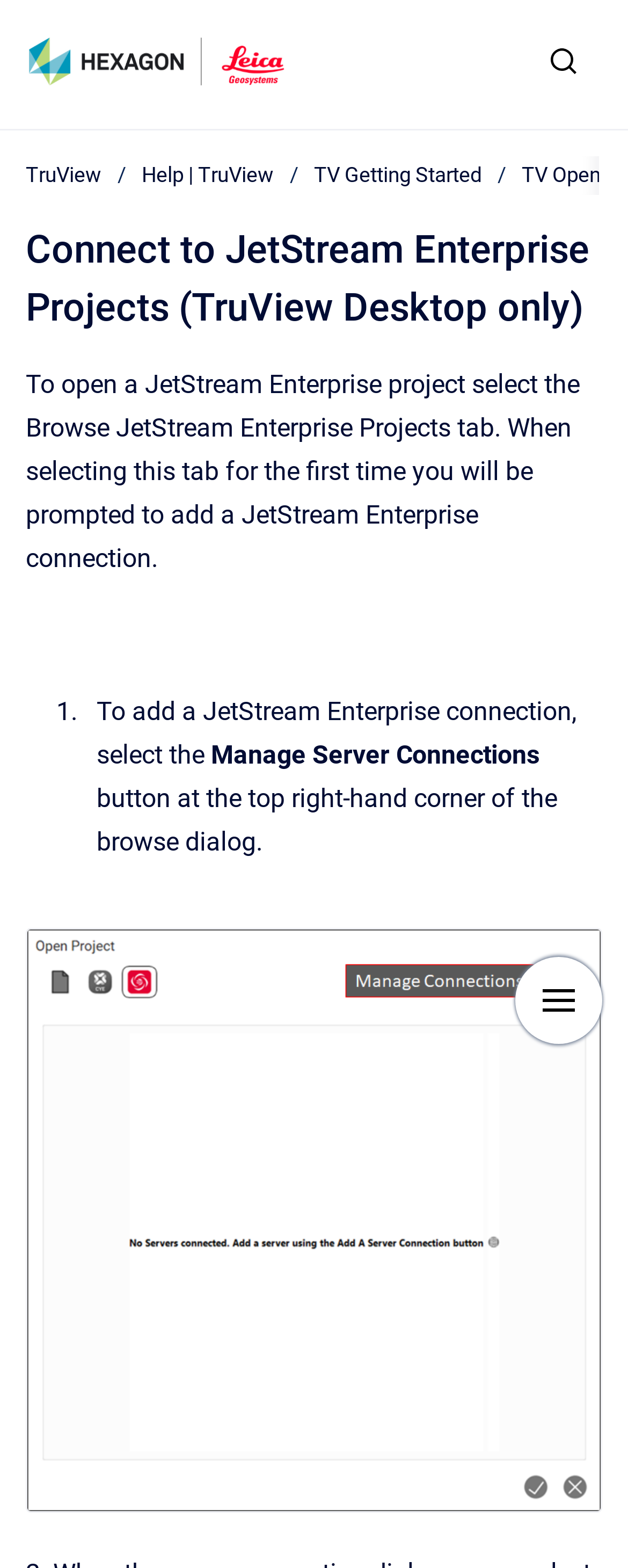Determine the bounding box coordinates for the HTML element described here: "TruView".

[0.041, 0.102, 0.162, 0.122]